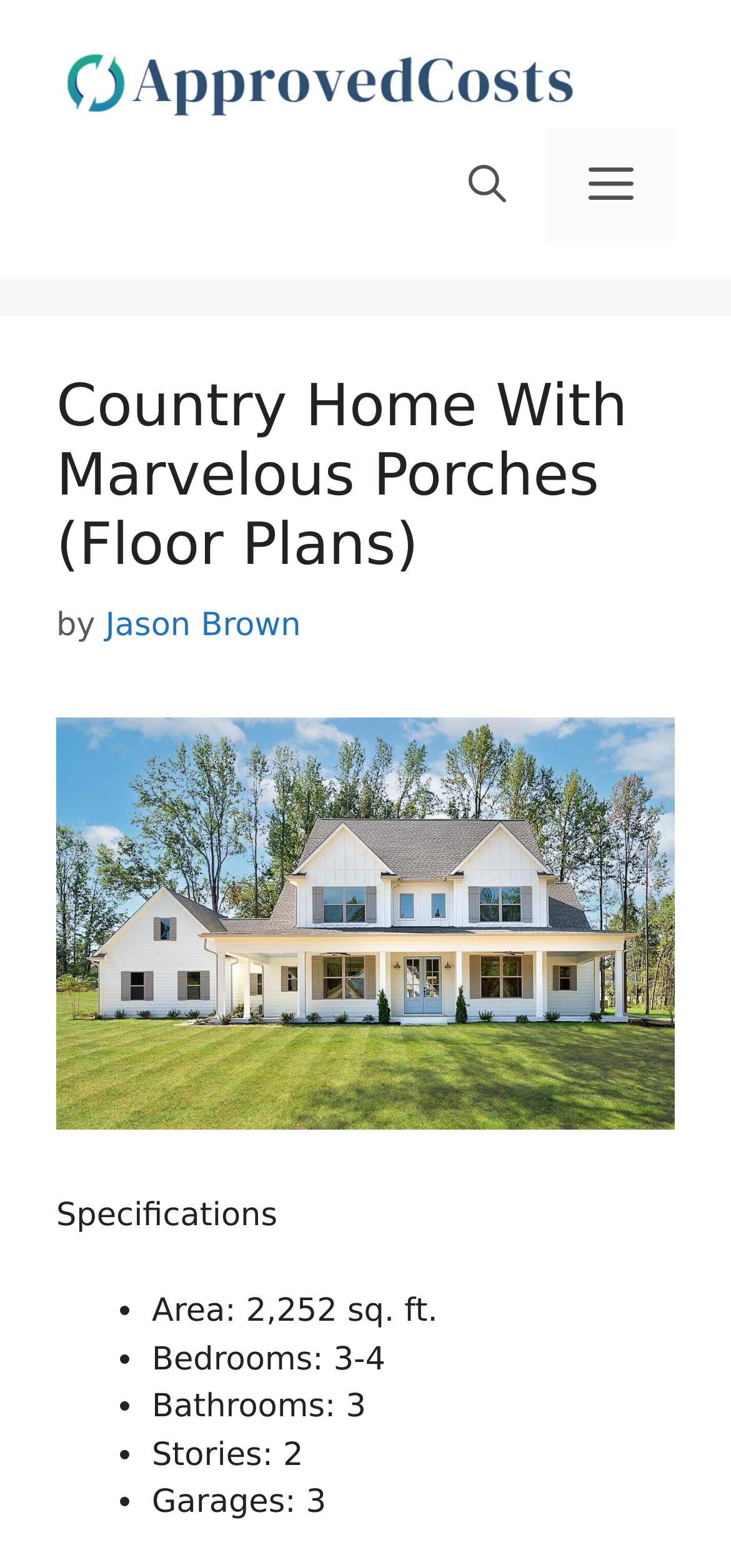Using a single word or phrase, answer the following question: 
How many garages does the country home have?

3